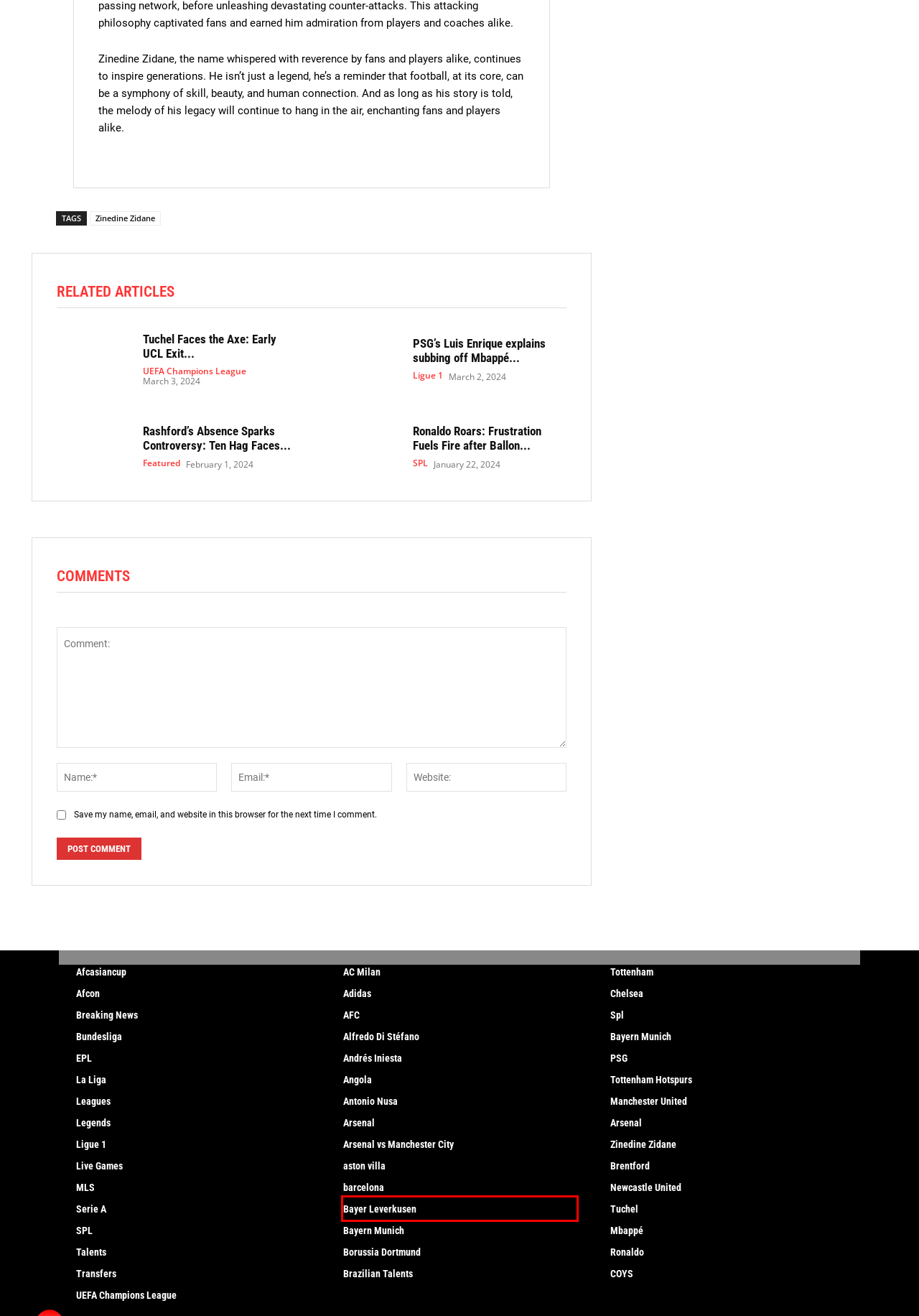Given a screenshot of a webpage with a red bounding box around an element, choose the most appropriate webpage description for the new page displayed after clicking the element within the bounding box. Here are the candidates:
A. Andrés Iniesta Archives - firstclasssoccer
B. Bayer Leverkusen Archives - firstclasssoccer
C. Serie A Archives - firstclasssoccer
D. Arsenal Archives - firstclasssoccer
E. Brentford Archives - firstclasssoccer
F. AC Milan Archives - firstclasssoccer
G. Adidas Archives - firstclasssoccer
H. Angola Archives - firstclasssoccer

B